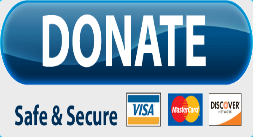What phrase is written below the primary text?
Carefully analyze the image and provide a thorough answer to the question.

According to the caption, the phrase 'Safe & Secure' is written below the primary text on the 'DONATE' button, which assures users of the safety of their transactions.